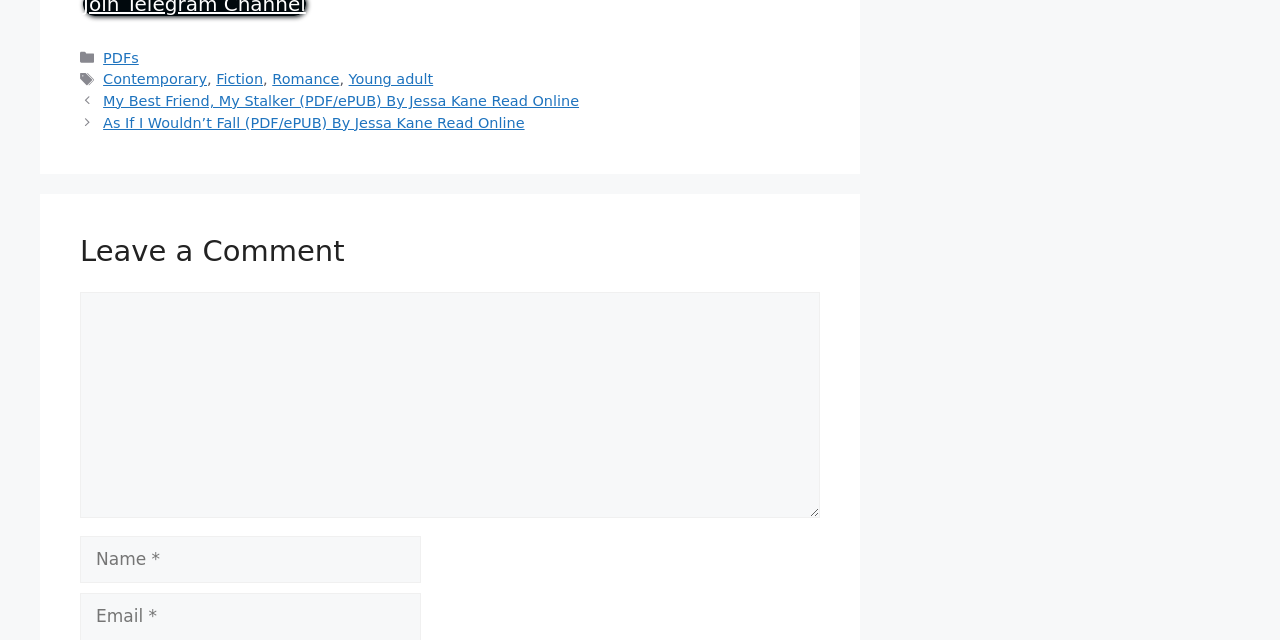Use a single word or phrase to respond to the question:
What is the format of the books listed?

PDF/ePUB